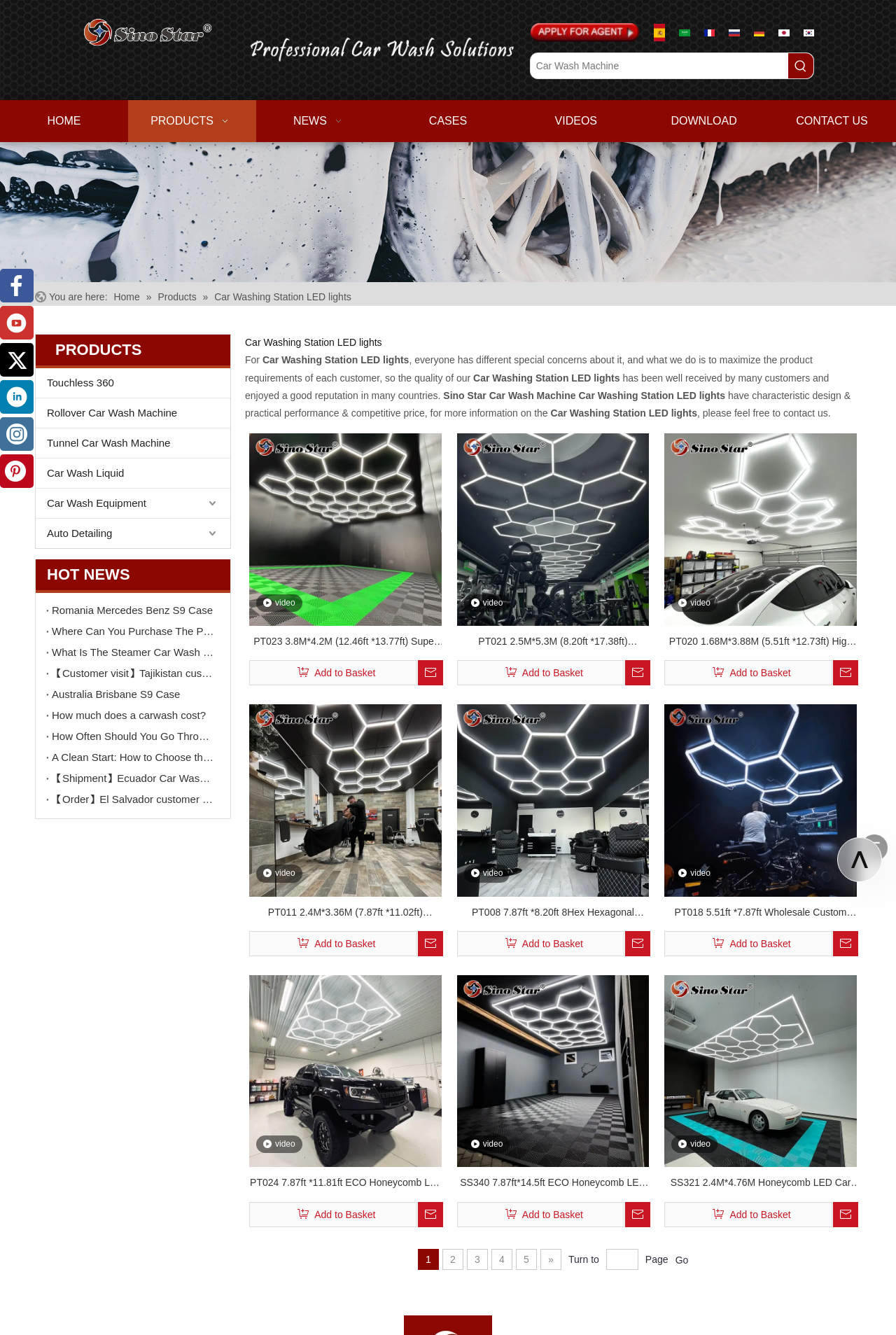What is the company name of the car wash machine manufacturer?
Please ensure your answer is as detailed and informative as possible.

The company name can be found in the logo at the top left corner of the webpage, which is 'Sino Star Car Wash Machine'.